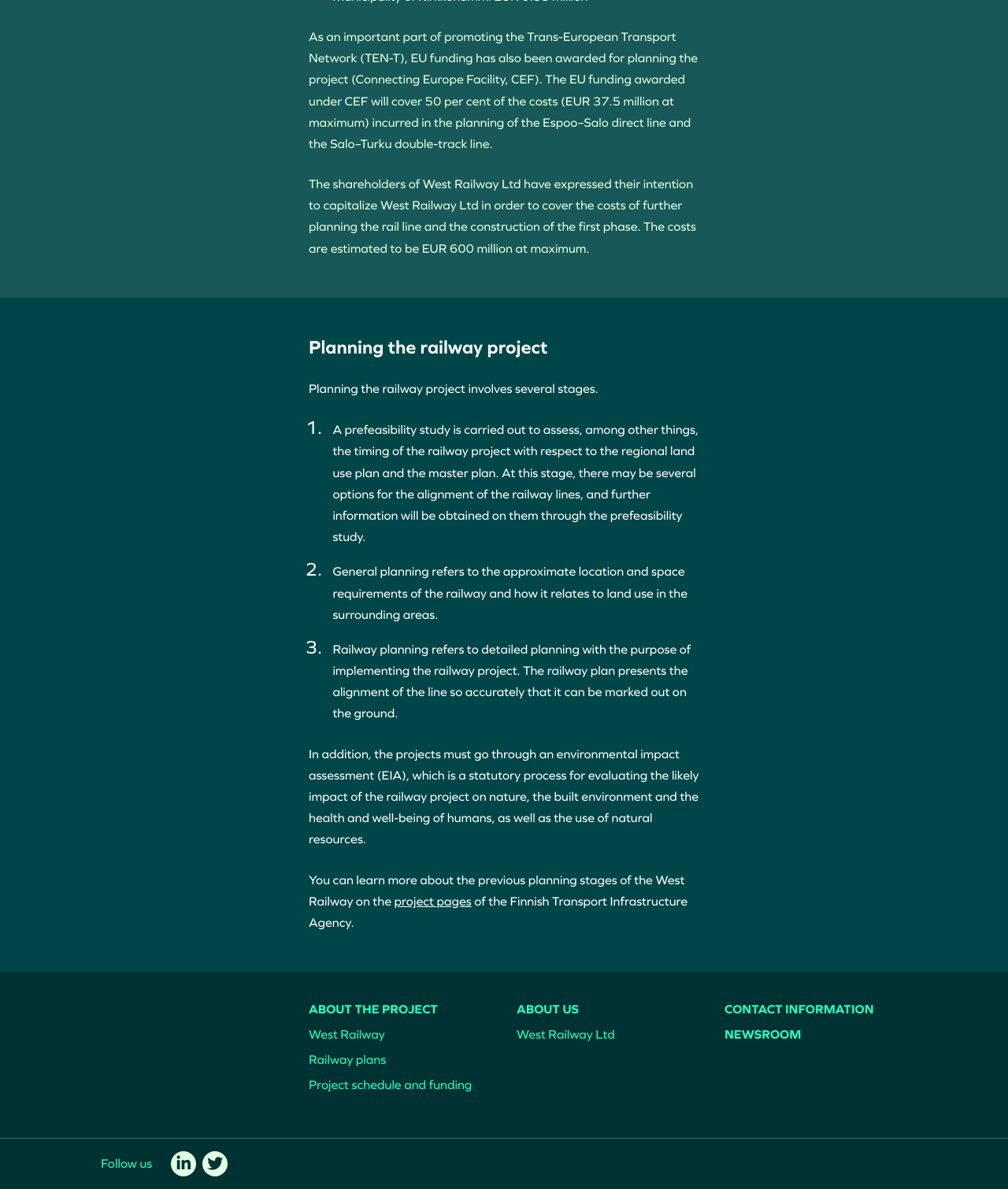Please specify the bounding box coordinates of the clickable section necessary to execute the following command: "Check 'NEWSROOM'".

[0.719, 0.865, 0.9, 0.876]